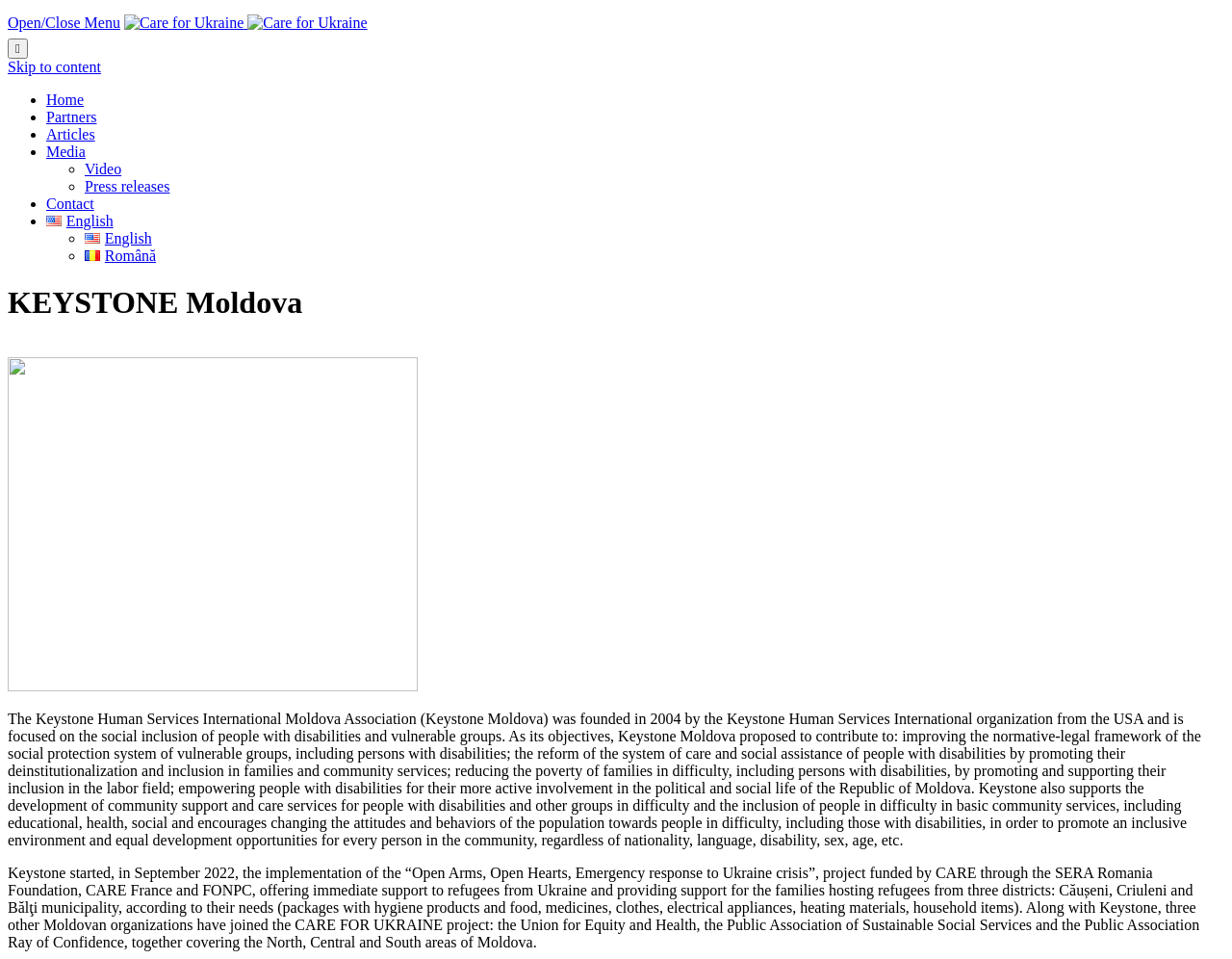Provide the bounding box coordinates of the section that needs to be clicked to accomplish the following instruction: "Contact us."

[0.038, 0.204, 0.076, 0.221]